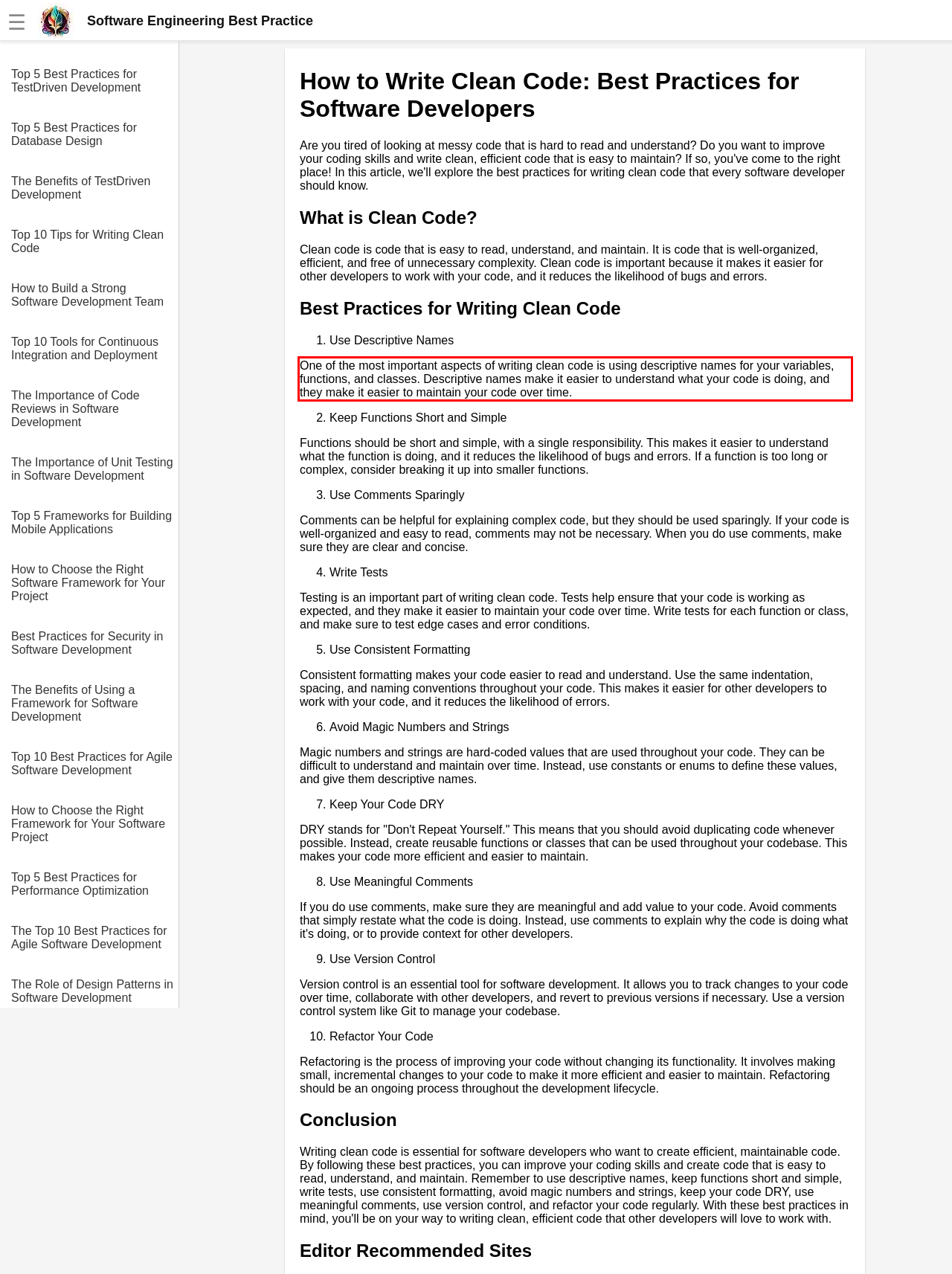Look at the webpage screenshot and recognize the text inside the red bounding box.

One of the most important aspects of writing clean code is using descriptive names for your variables, functions, and classes. Descriptive names make it easier to understand what your code is doing, and they make it easier to maintain your code over time.